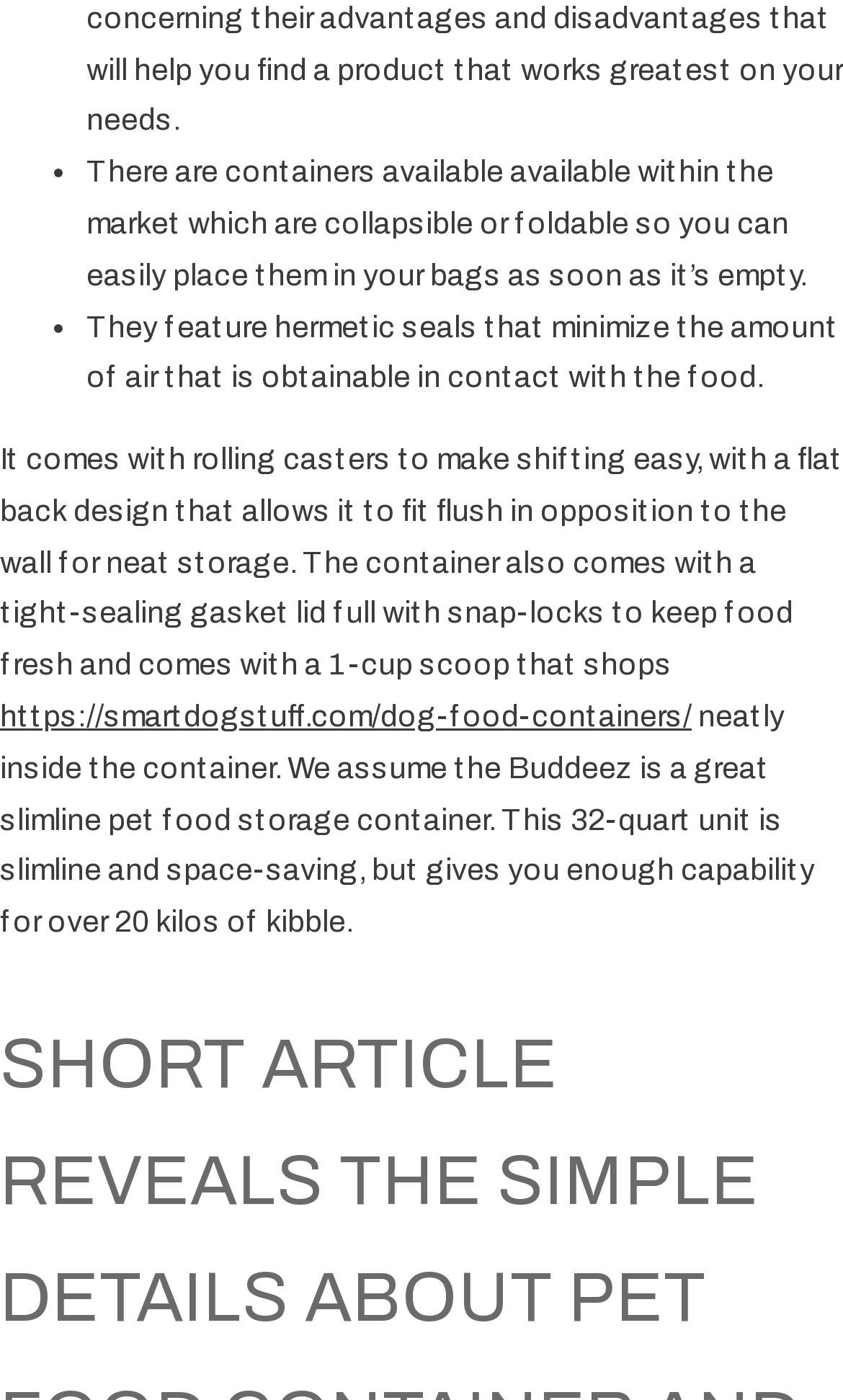How much kibble can the 32-quart unit hold?
Please interpret the details in the image and answer the question thoroughly.

The text states that the 32-quart unit gives you enough capability for over 20 pounds of kibble, which implies that the container can hold more than 20 pounds of kibble.